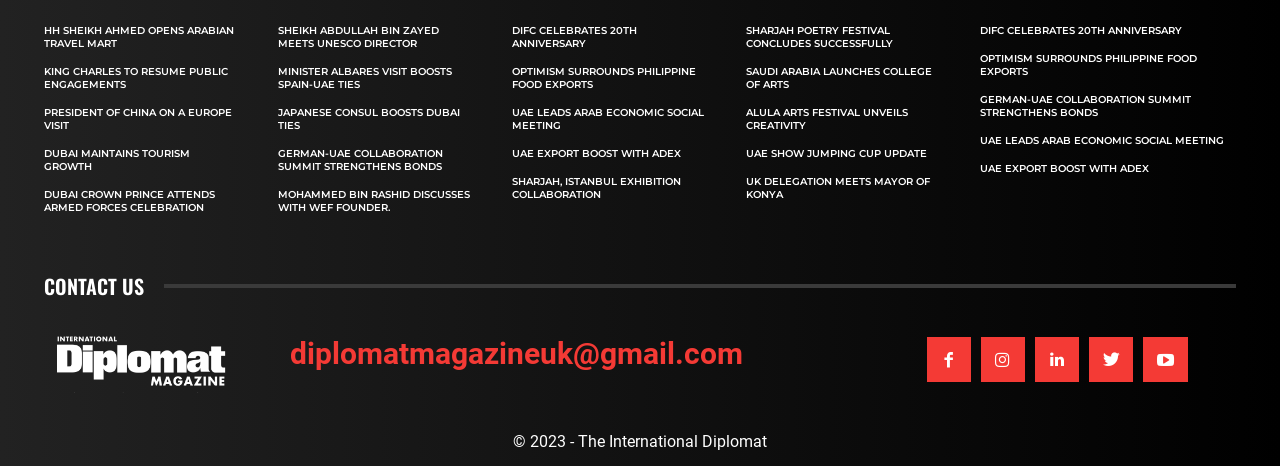Find the bounding box coordinates for the element that must be clicked to complete the instruction: "Click on HH SHEIKH AHMED OPENS ARABIAN TRAVEL MART". The coordinates should be four float numbers between 0 and 1, indicated as [left, top, right, bottom].

[0.034, 0.052, 0.183, 0.108]